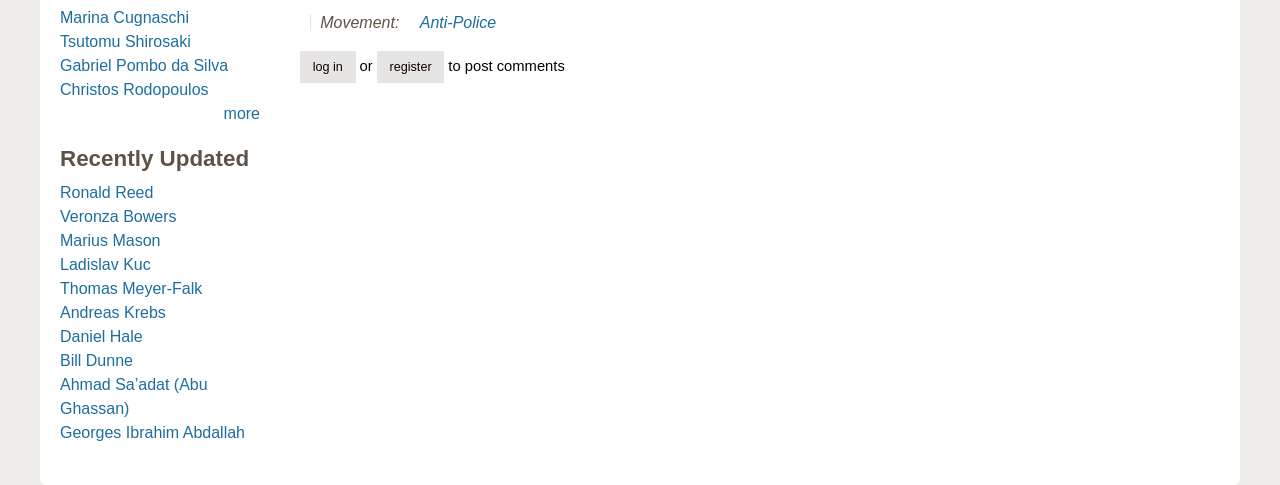Give a succinct answer to this question in a single word or phrase: 
How many links are there under 'Recently Updated'?

15